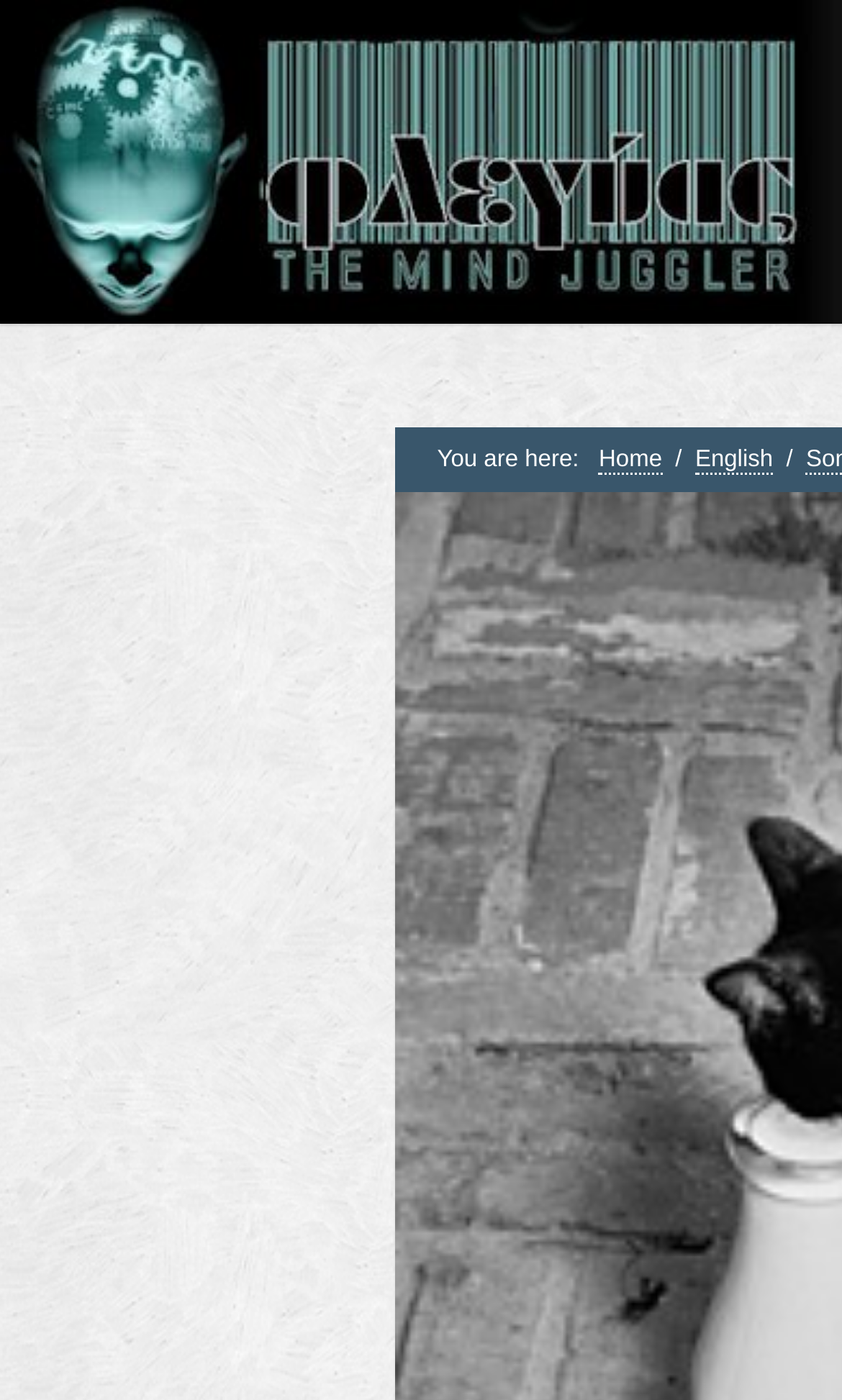Use a single word or phrase to answer the following:
What is Phlegyas known for?

writing horror stories